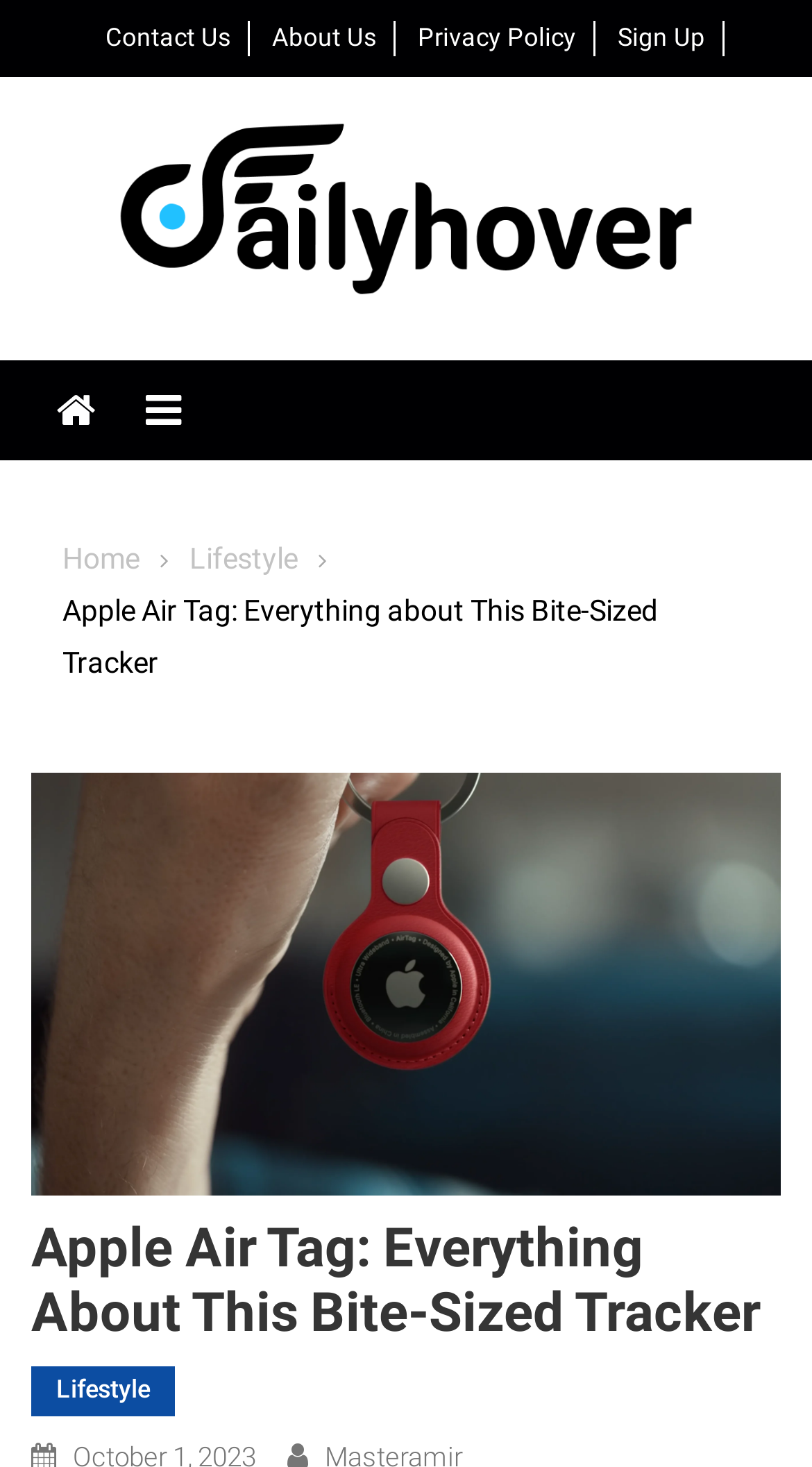Locate the bounding box of the user interface element based on this description: "Lifestyle".

[0.038, 0.931, 0.215, 0.965]